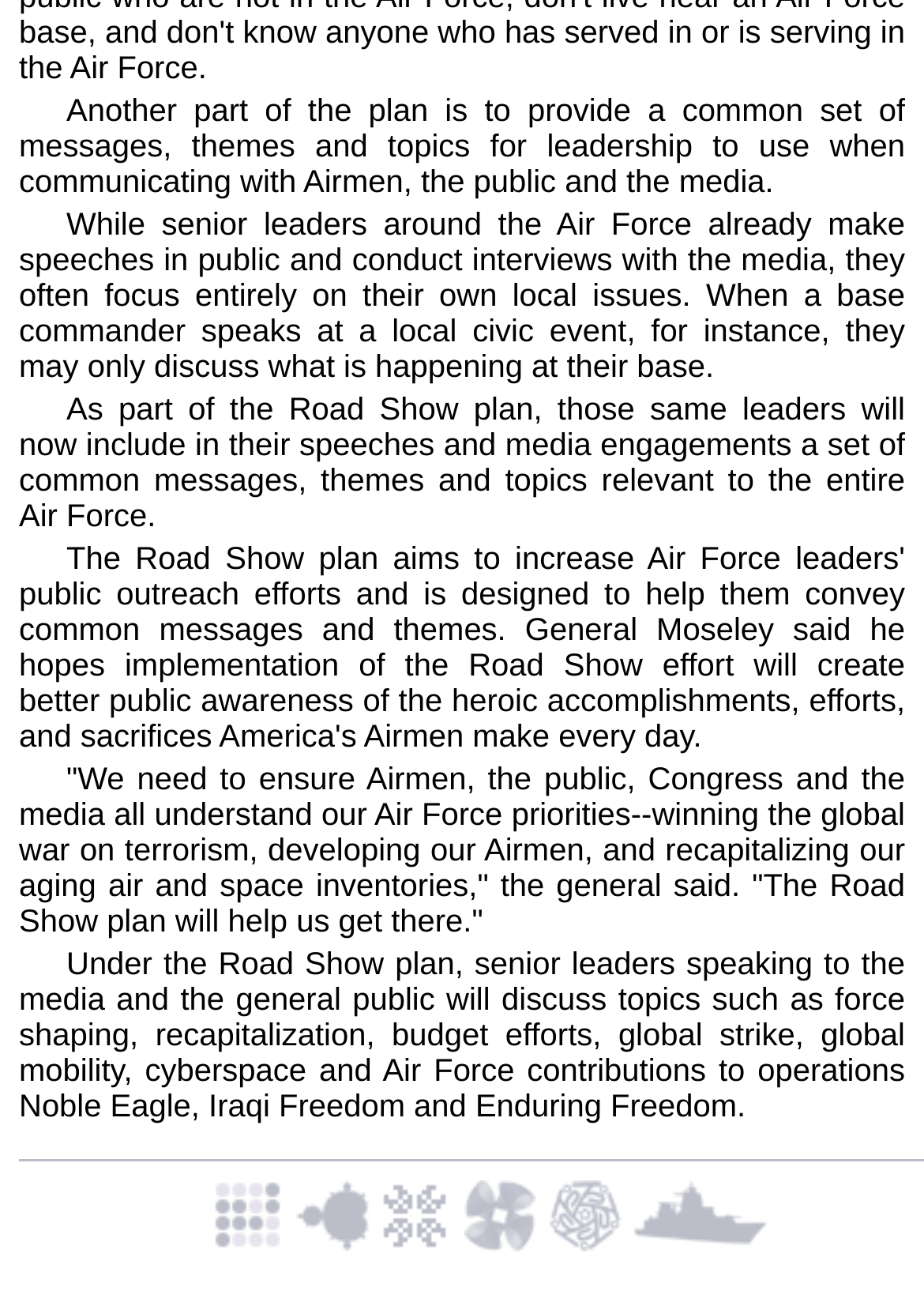Refer to the image and provide an in-depth answer to the question:
What is the main topic of the text?

The main topic of the text is about the Air Force's plan to provide a common set of messages, themes, and topics for leadership to use when communicating with Airmen, the public, and the media, as stated in the first paragraph.